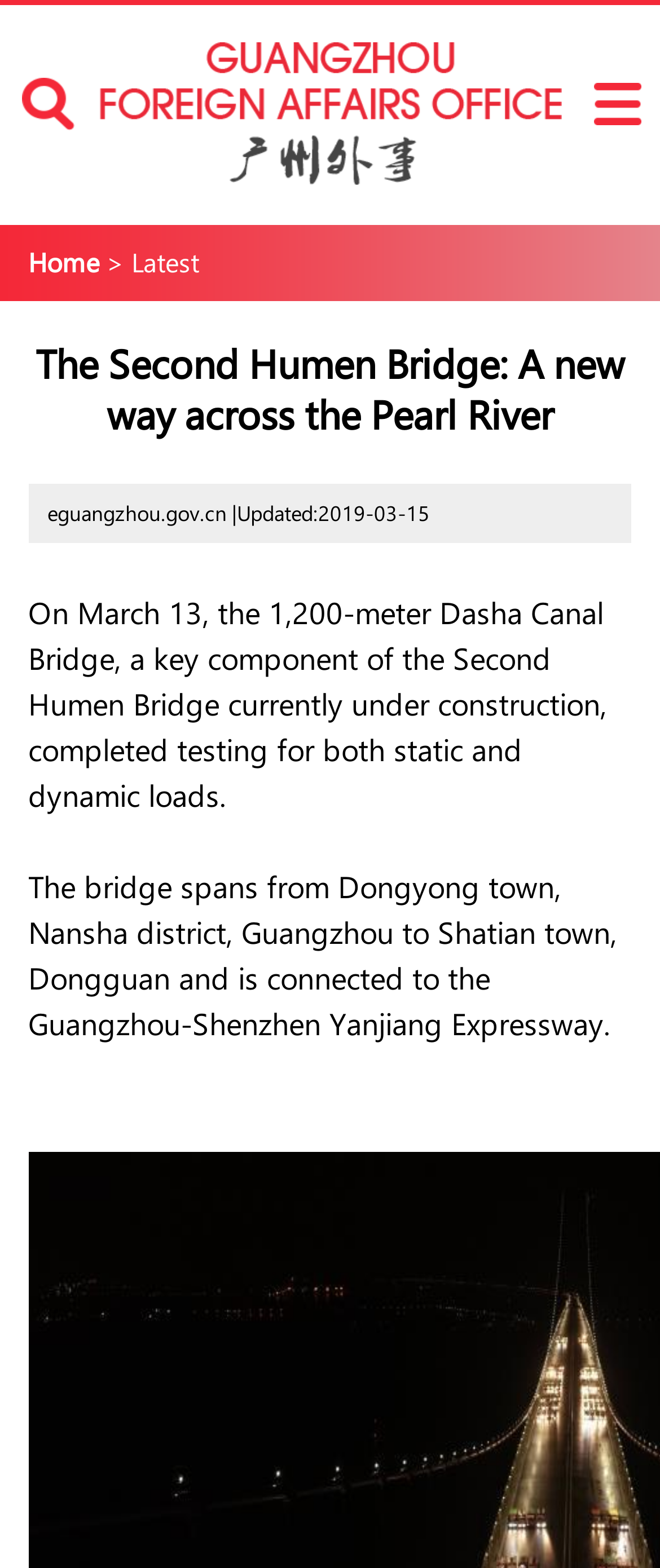Explain the webpage in detail, including its primary components.

The webpage is about the Second Humen Bridge, a new way across the Pearl River. At the top left of the page, there is a search link. Next to it, there is a link to the "Home" page. On the top right, there is another link with no text. Below these links, there is a heading that repeats the title of the webpage. 

Under the heading, there is a small image that takes up about two-thirds of the page width, located near the top of the page. Below the image, there is a line of text that indicates the source of the article, "eguangzhou.gov.cn", and the date it was updated, "2019-03-15".

The main content of the webpage is a two-paragraph article. The first paragraph describes the completion of testing for the Dasha Canal Bridge, a key component of the Second Humen Bridge. The second paragraph provides more details about the bridge's location and connection to the Guangzhou-Shenzhen Yanjiang Expressway. There is a small gap between the two paragraphs, indicated by a blank line.